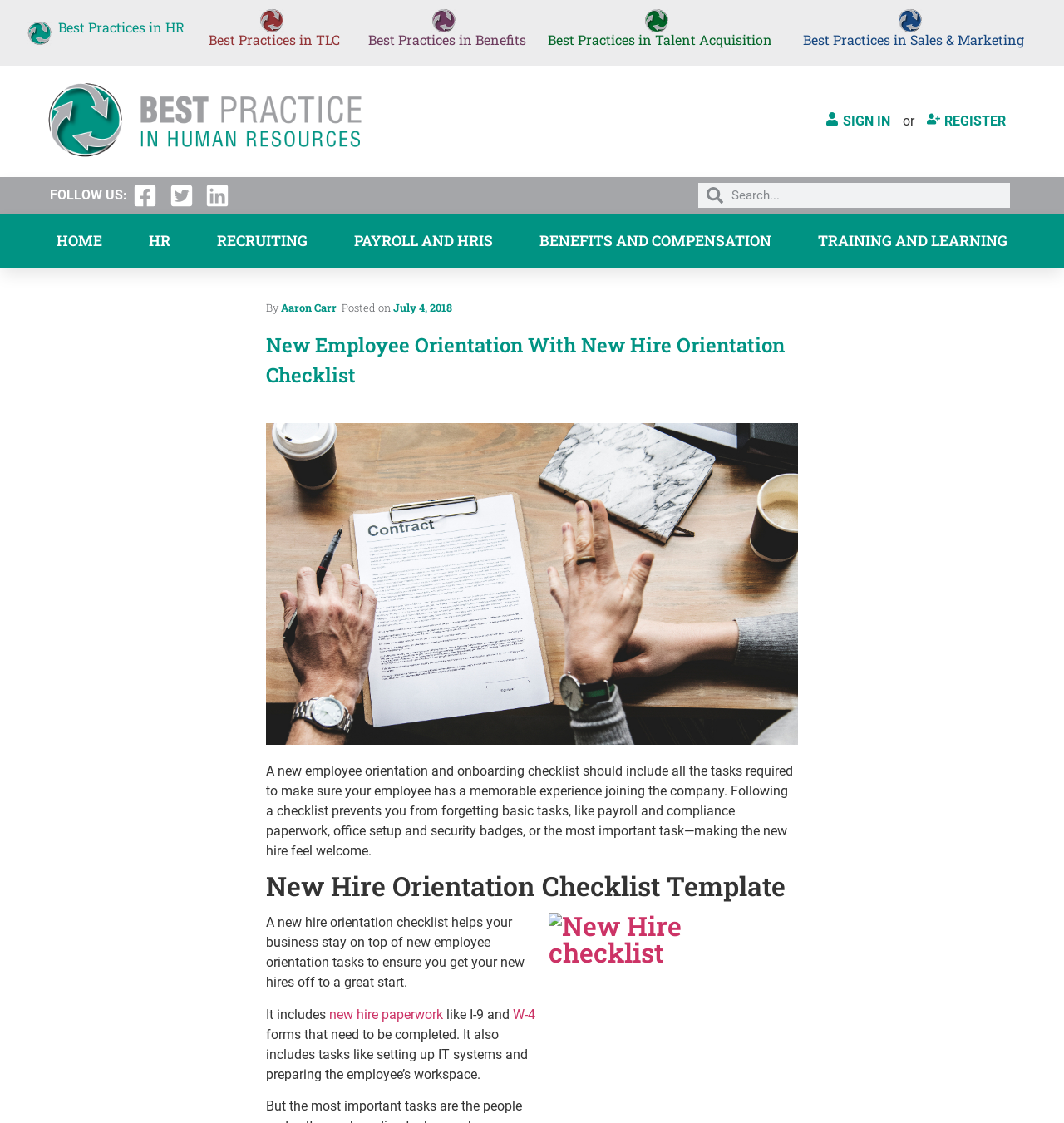Could you indicate the bounding box coordinates of the region to click in order to complete this instruction: "Check the Instagram social link".

None